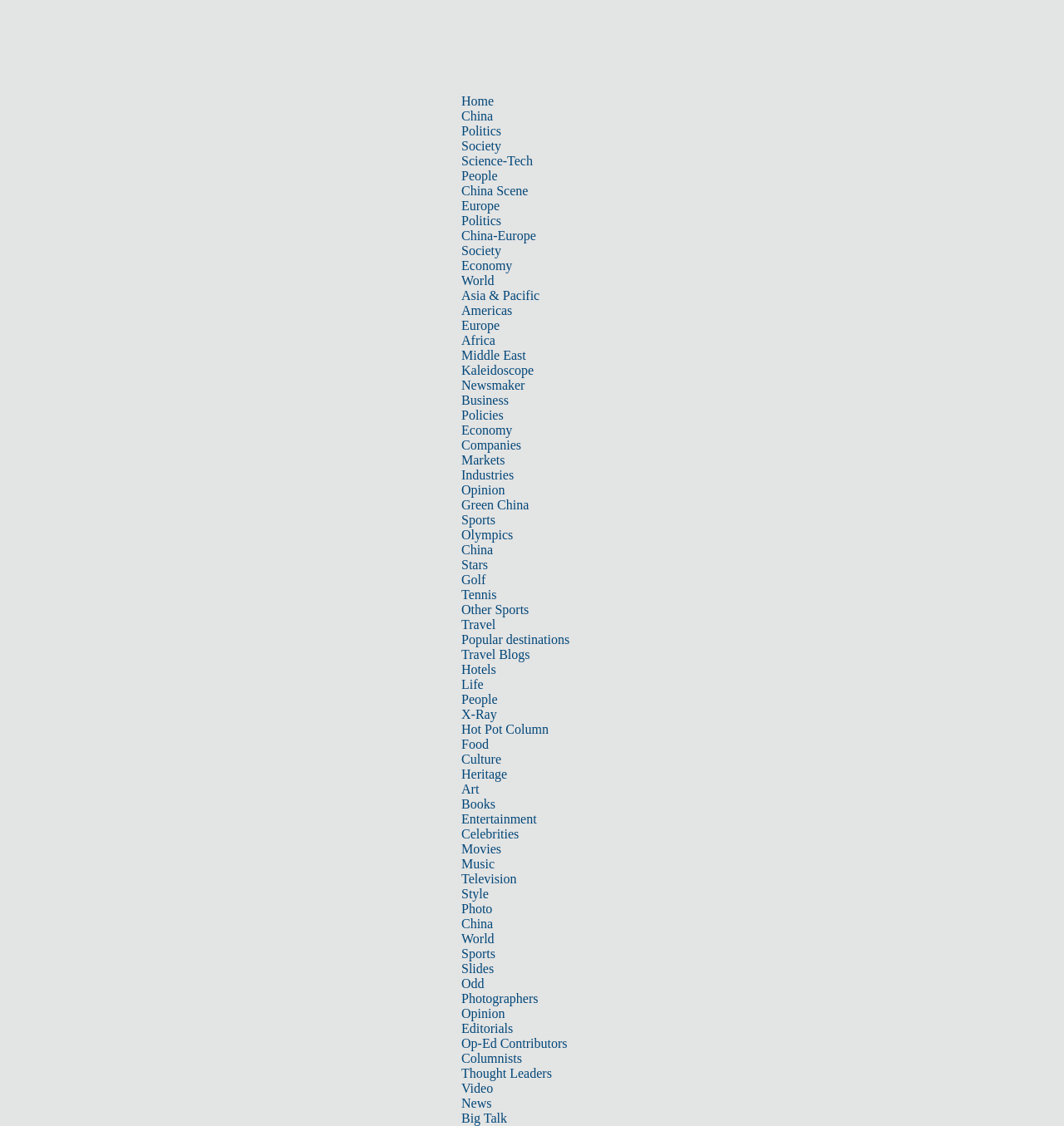Locate the bounding box coordinates of the area where you should click to accomplish the instruction: "Explore the 'Travel' category".

[0.434, 0.548, 0.466, 0.561]